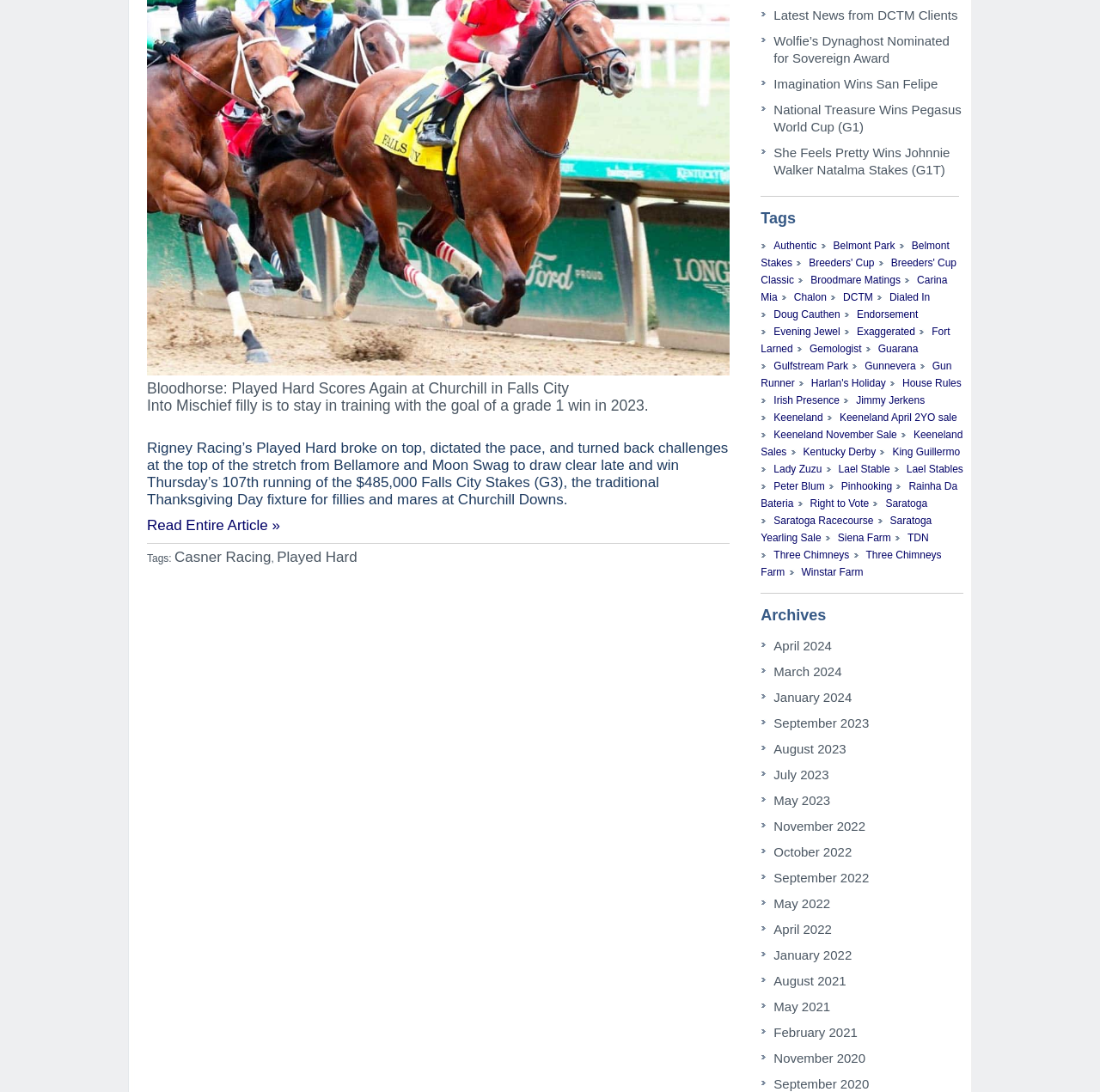Based on the element description "Authentic", predict the bounding box coordinates of the UI element.

[0.692, 0.216, 0.742, 0.234]